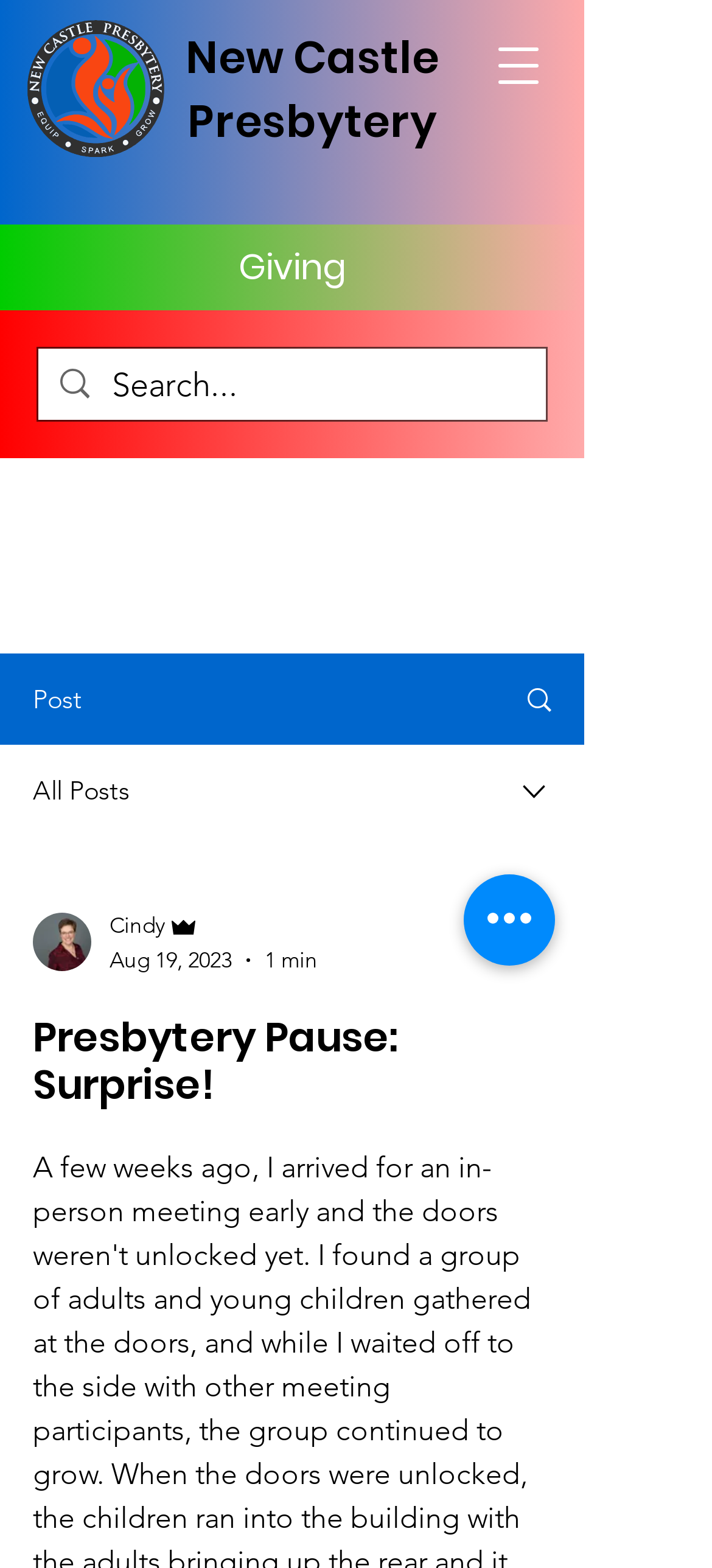Could you please study the image and provide a detailed answer to the question:
Who is the author of the post?

I found the answer by examining the generic element with the text 'Cindy' which is located below the writer's picture and above the post date.